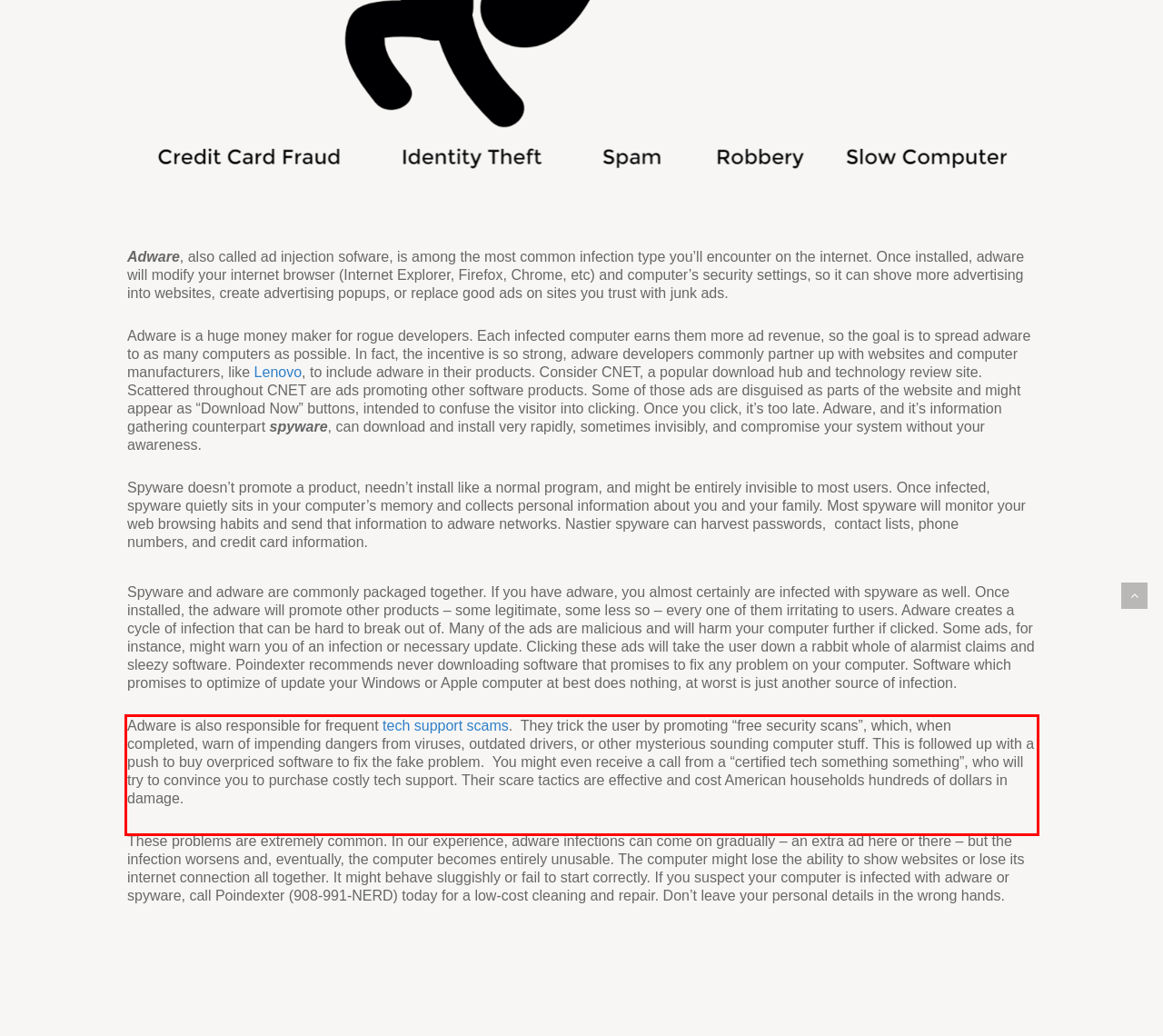Inspect the webpage screenshot that has a red bounding box and use OCR technology to read and display the text inside the red bounding box.

Adware is also responsible for frequent tech support scams. They trick the user by promoting “free security scans”, which, when completed, warn of impending dangers from viruses, outdated drivers, or other mysterious sounding computer stuff. This is followed up with a push to buy overpriced software to fix the fake problem. You might even receive a call from a “certified tech something something”, who will try to convince you to purchase costly tech support. Their scare tactics are effective and cost American households hundreds of dollars in damage.